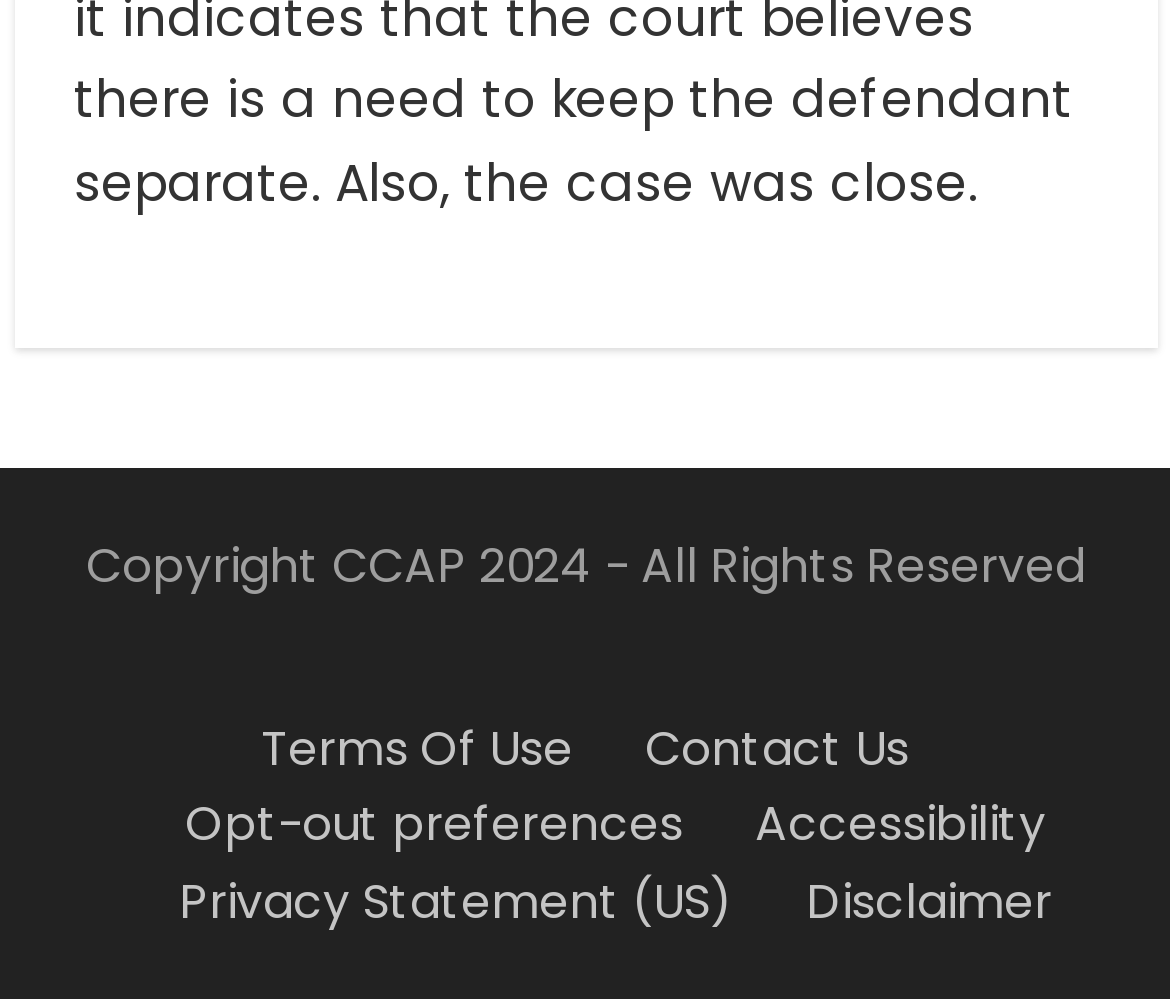Please answer the following question using a single word or phrase: 
How many columns are in the footer menu?

1